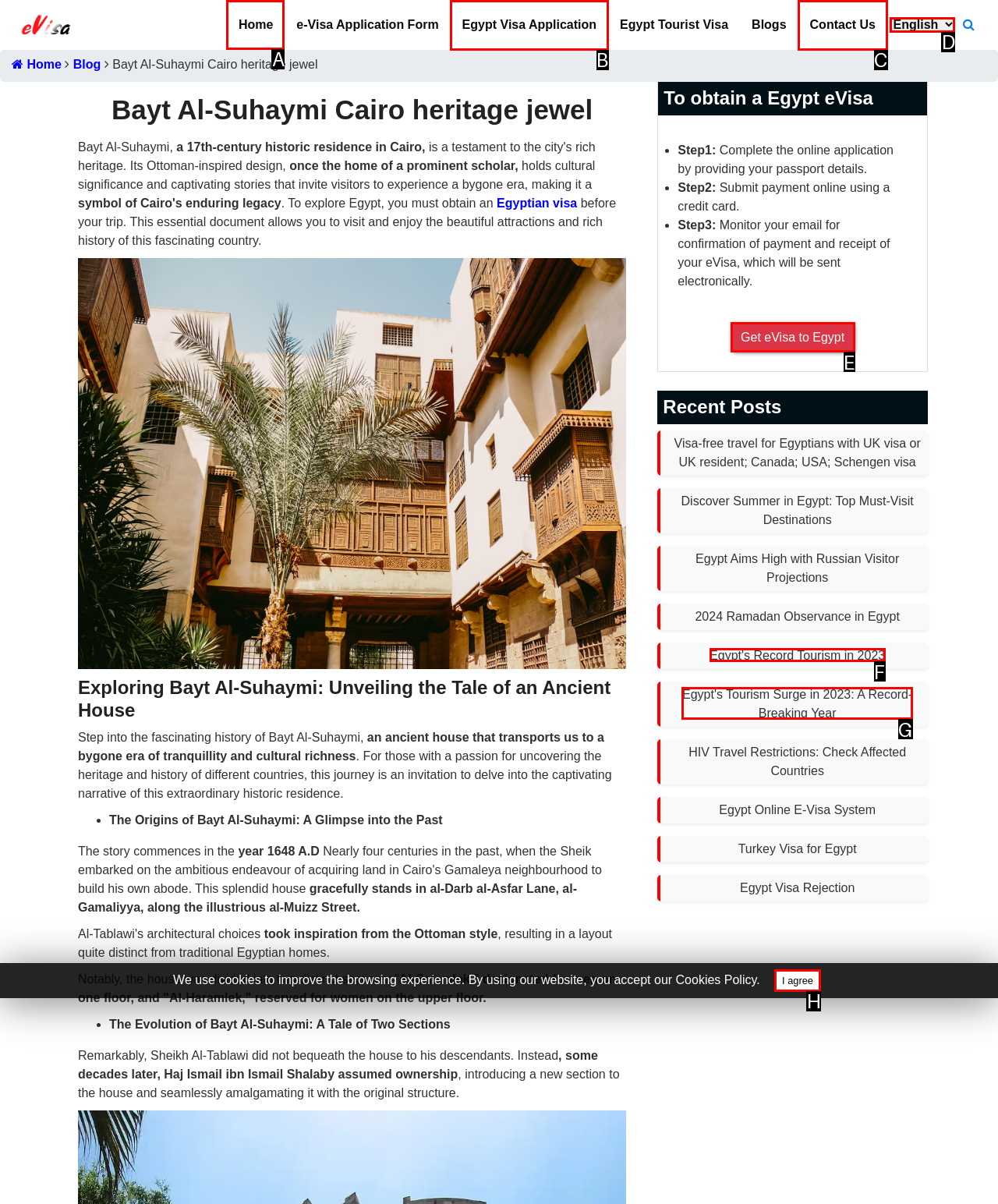For the task: Click the 'Home' link, specify the letter of the option that should be clicked. Answer with the letter only.

A